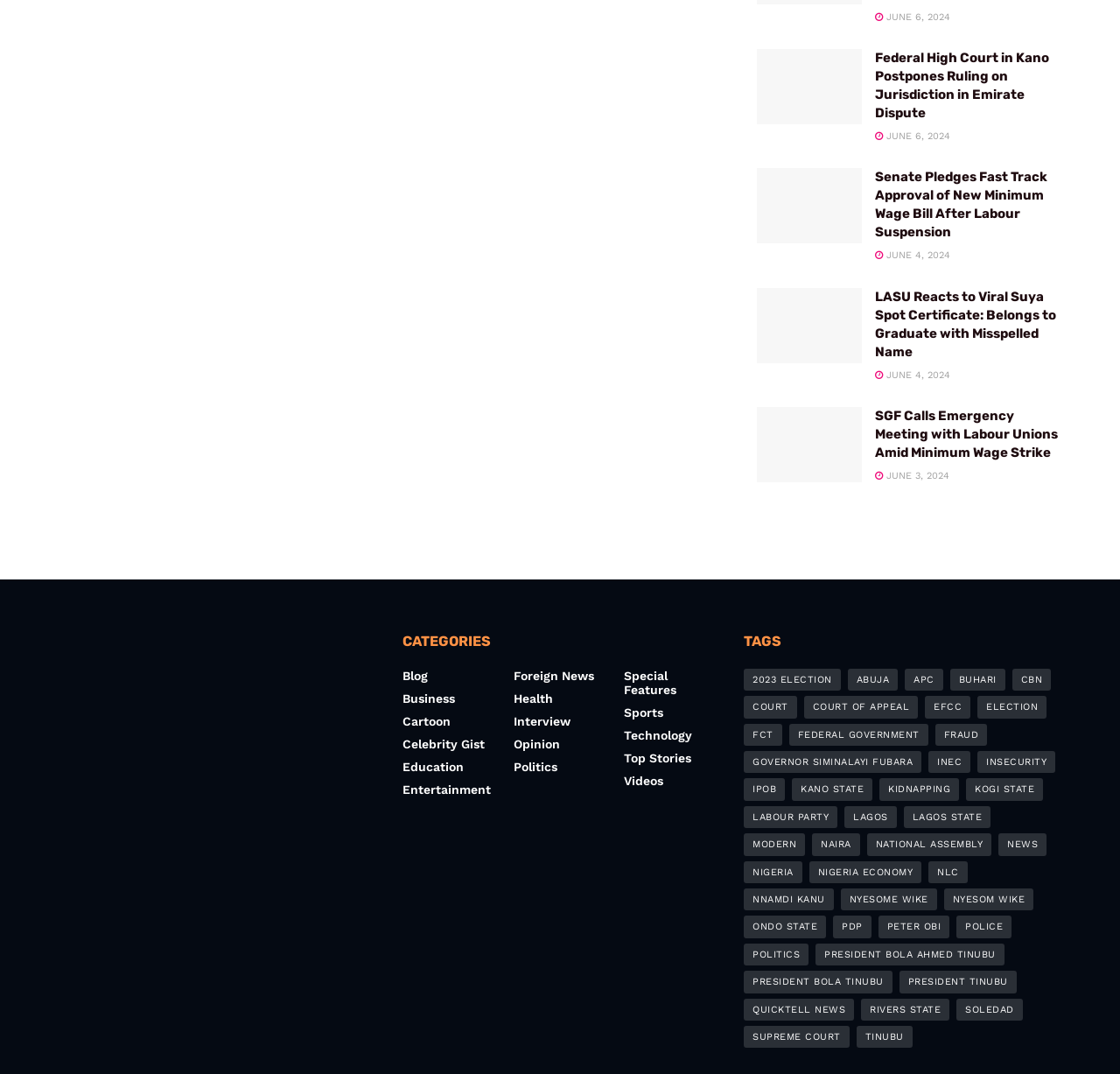Determine the bounding box coordinates of the clickable area required to perform the following instruction: "Click on the 'Politics' category". The coordinates should be represented as four float numbers between 0 and 1: [left, top, right, bottom].

[0.359, 0.707, 0.414, 0.72]